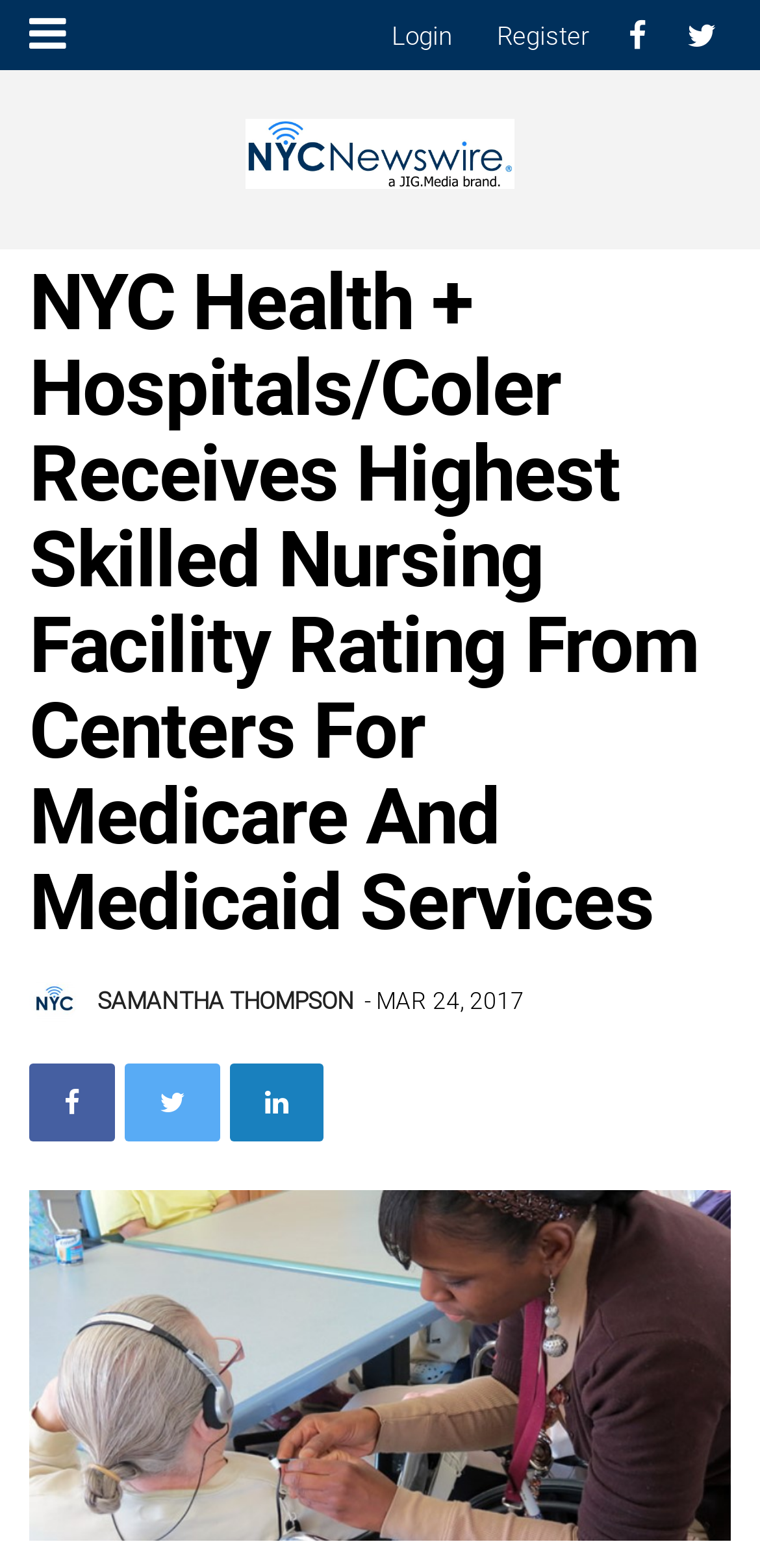Locate the bounding box coordinates of the item that should be clicked to fulfill the instruction: "View the profile of SAMANTHA THOMPSON".

[0.128, 0.63, 0.467, 0.648]